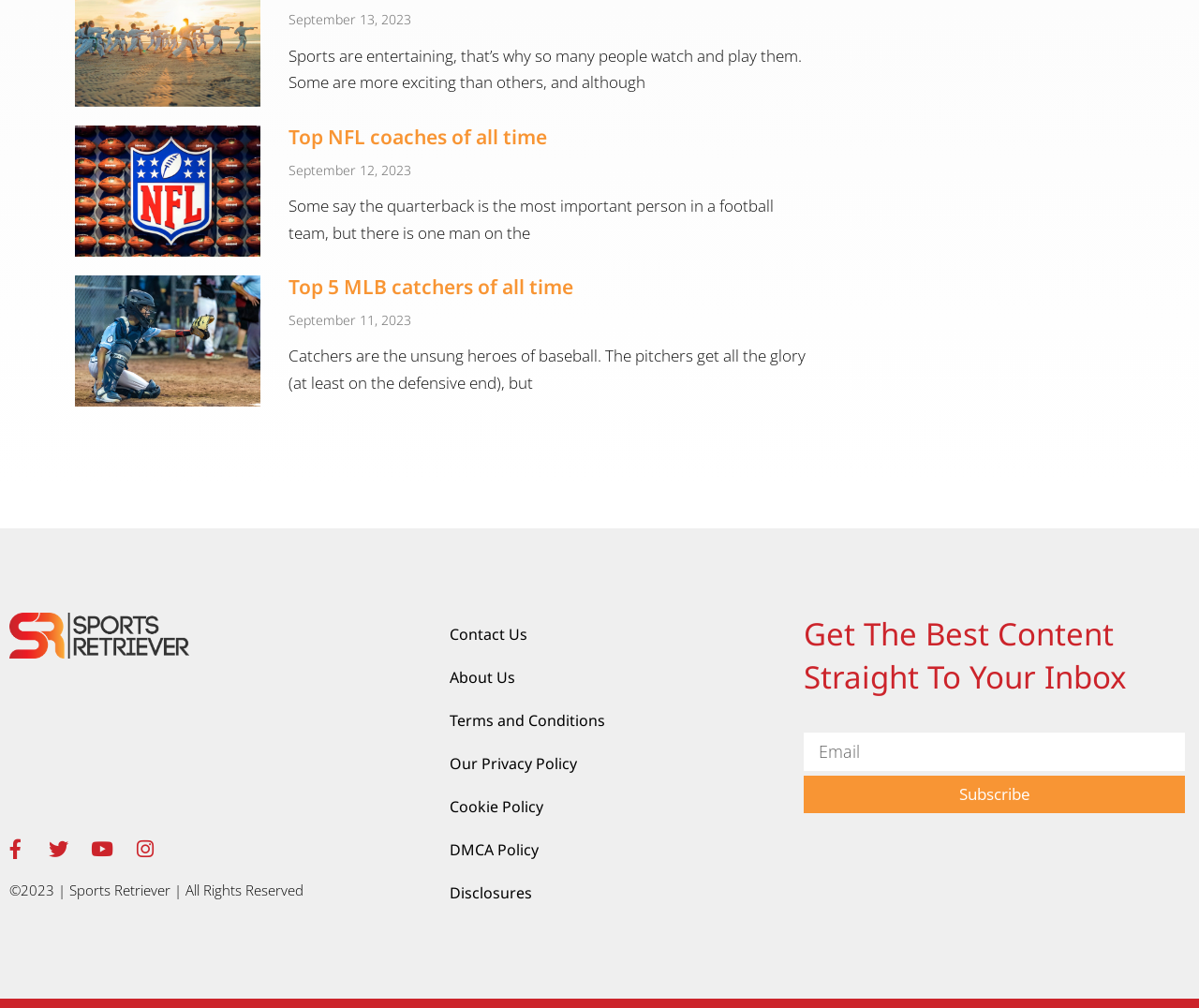Please specify the bounding box coordinates of the region to click in order to perform the following instruction: "Subscribe to the newsletter".

[0.671, 0.769, 0.988, 0.806]